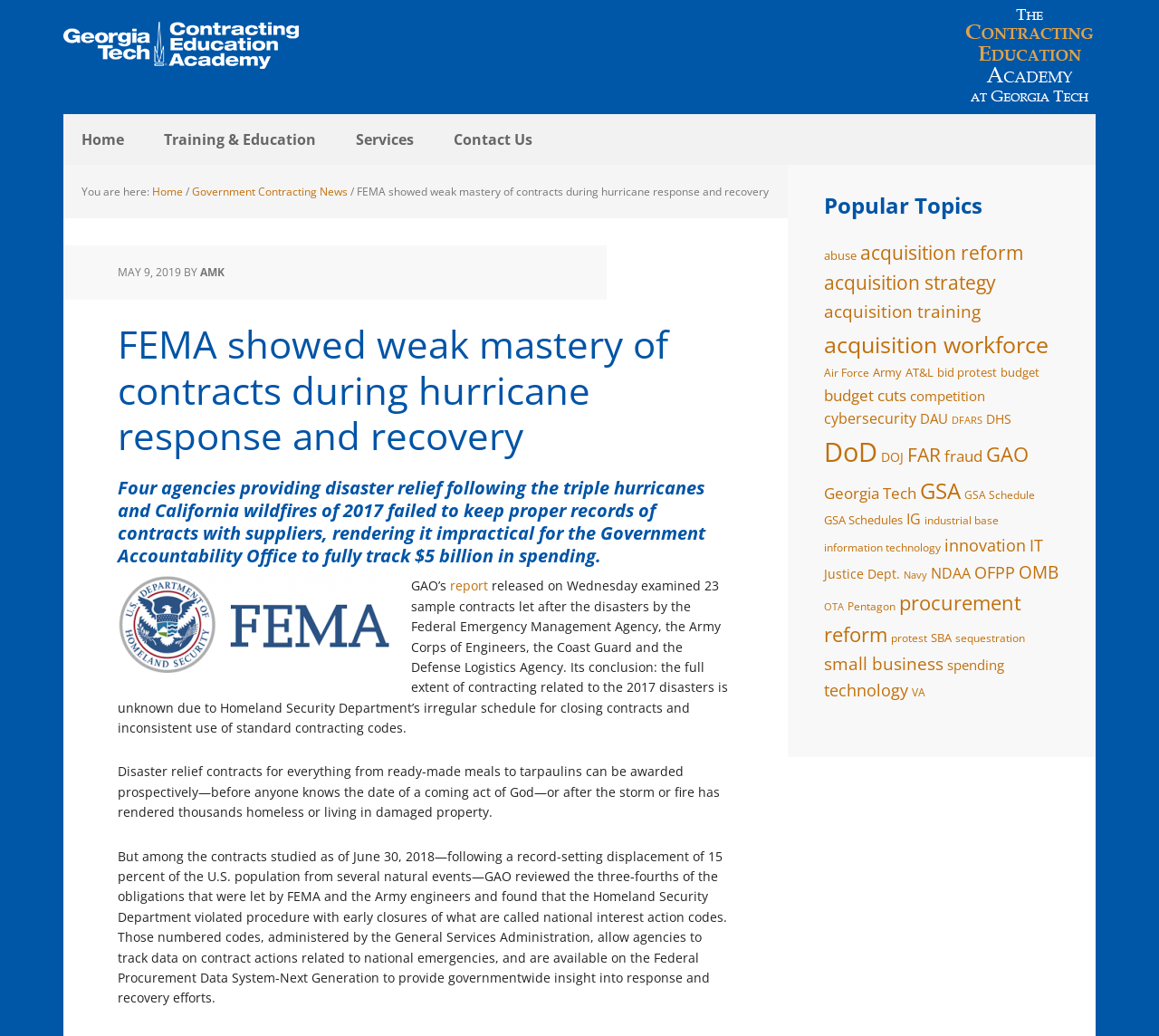Identify and generate the primary title of the webpage.

FEMA showed weak mastery of contracts during hurricane response and recovery